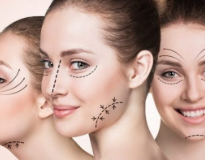What is the tone of the women's expressions in the image?
Please give a detailed and elaborate explanation in response to the question.

The expressions of the women in the image are described as confident and serene, which suggests that they are feeling calm and self-assured.